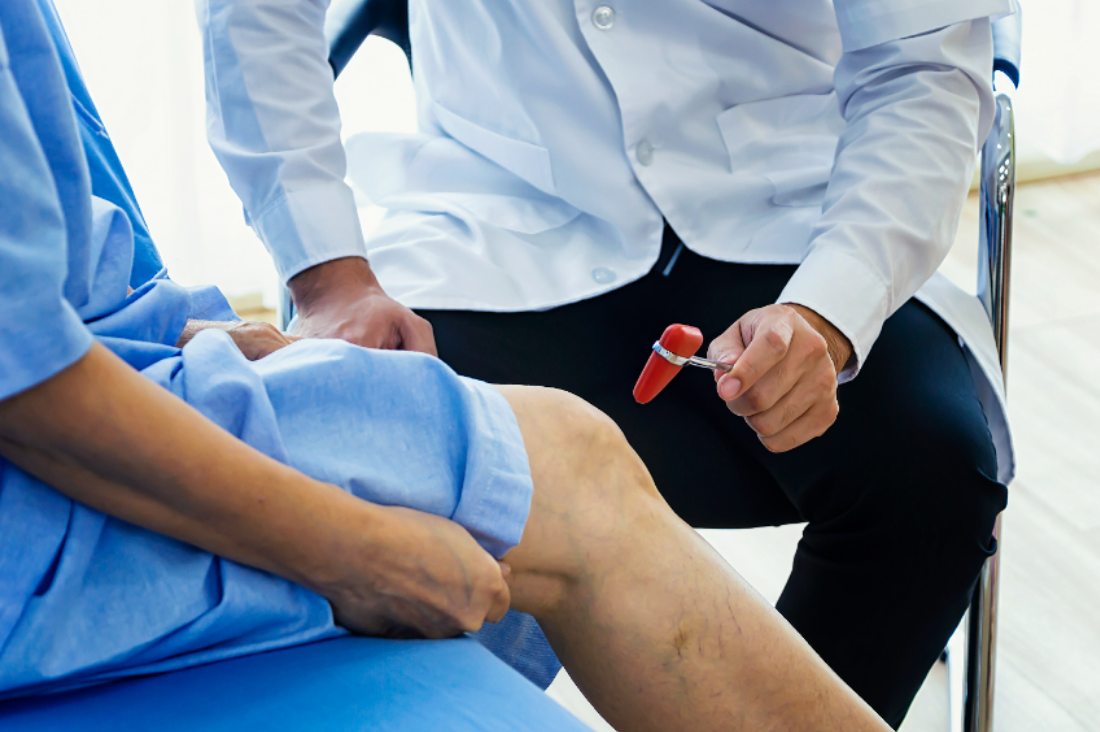Explain the image in a detailed way.

The image depicts a medical consultation where a healthcare professional, clad in a white coat, is examining a patient's knee. The patient, wearing a light blue gown, sits on an examination table, their leg slightly bent. The healthcare professional is using a small reflex hammer to assess the patient's knee, an essential step in evaluating potential knee ligament injuries, such as those involving the anterior cruciate ligament (ACL). This examination highlights the importance of thorough assessments for knee conditions, particularly given that knee injuries can be classified into various grades, impacting treatment plans and recovery. The bright, clinical setting underscores the focus on patient care and the diagnostic process.